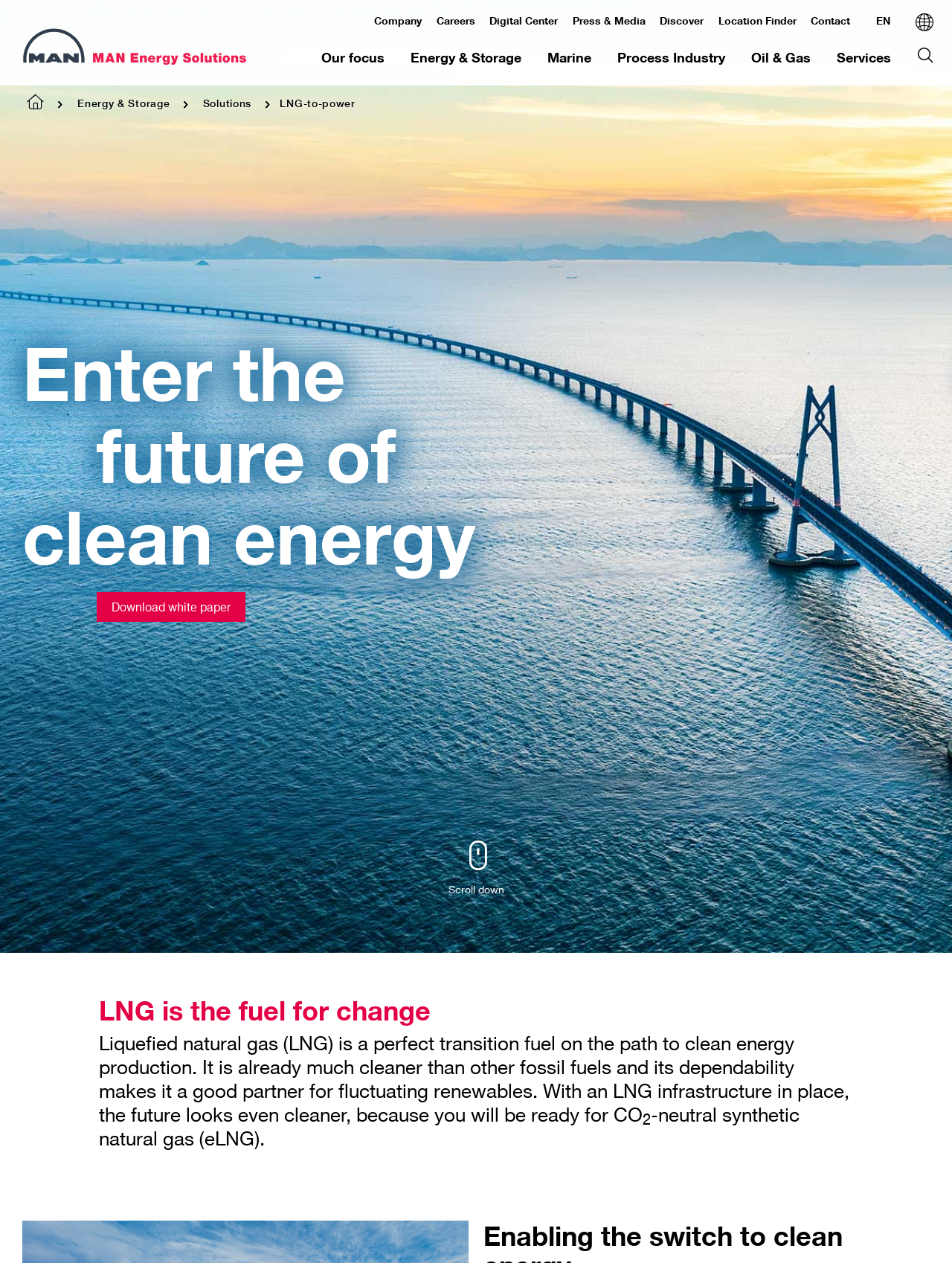Pinpoint the bounding box coordinates for the area that should be clicked to perform the following instruction: "Click the 'Company' link".

[0.393, 0.011, 0.443, 0.021]